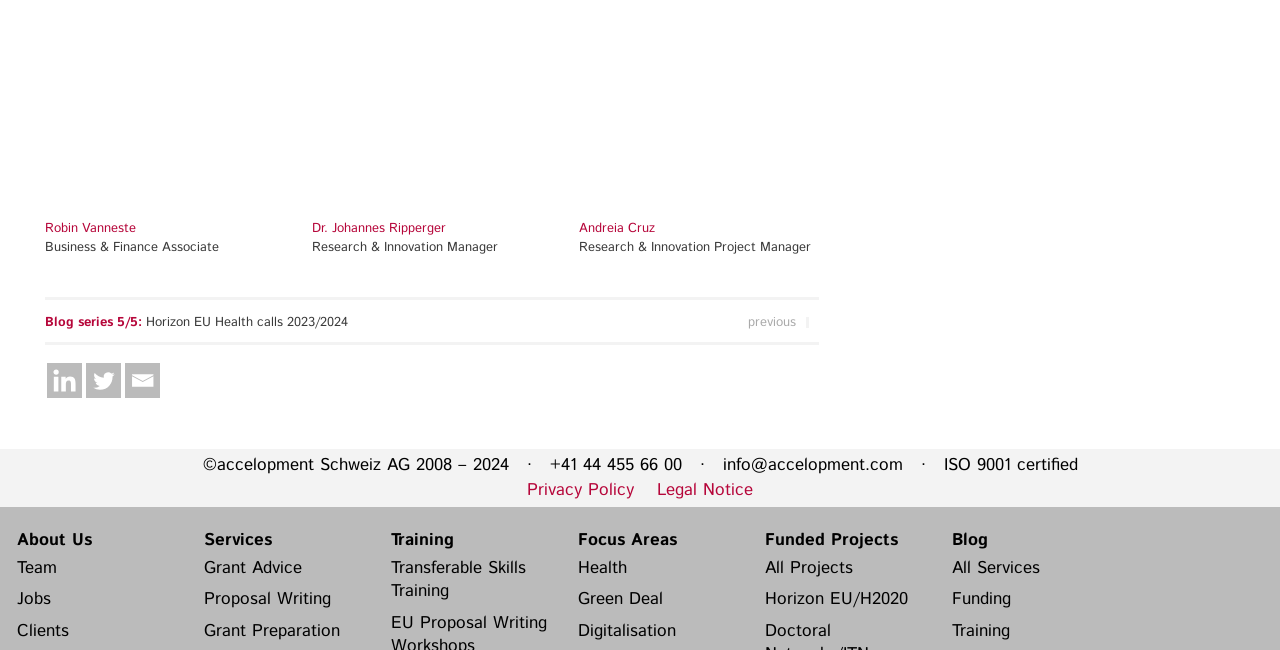Predict the bounding box coordinates for the UI element described as: "Funded Projects". The coordinates should be four float numbers between 0 and 1, presented as [left, top, right, bottom].

[0.597, 0.811, 0.737, 0.854]